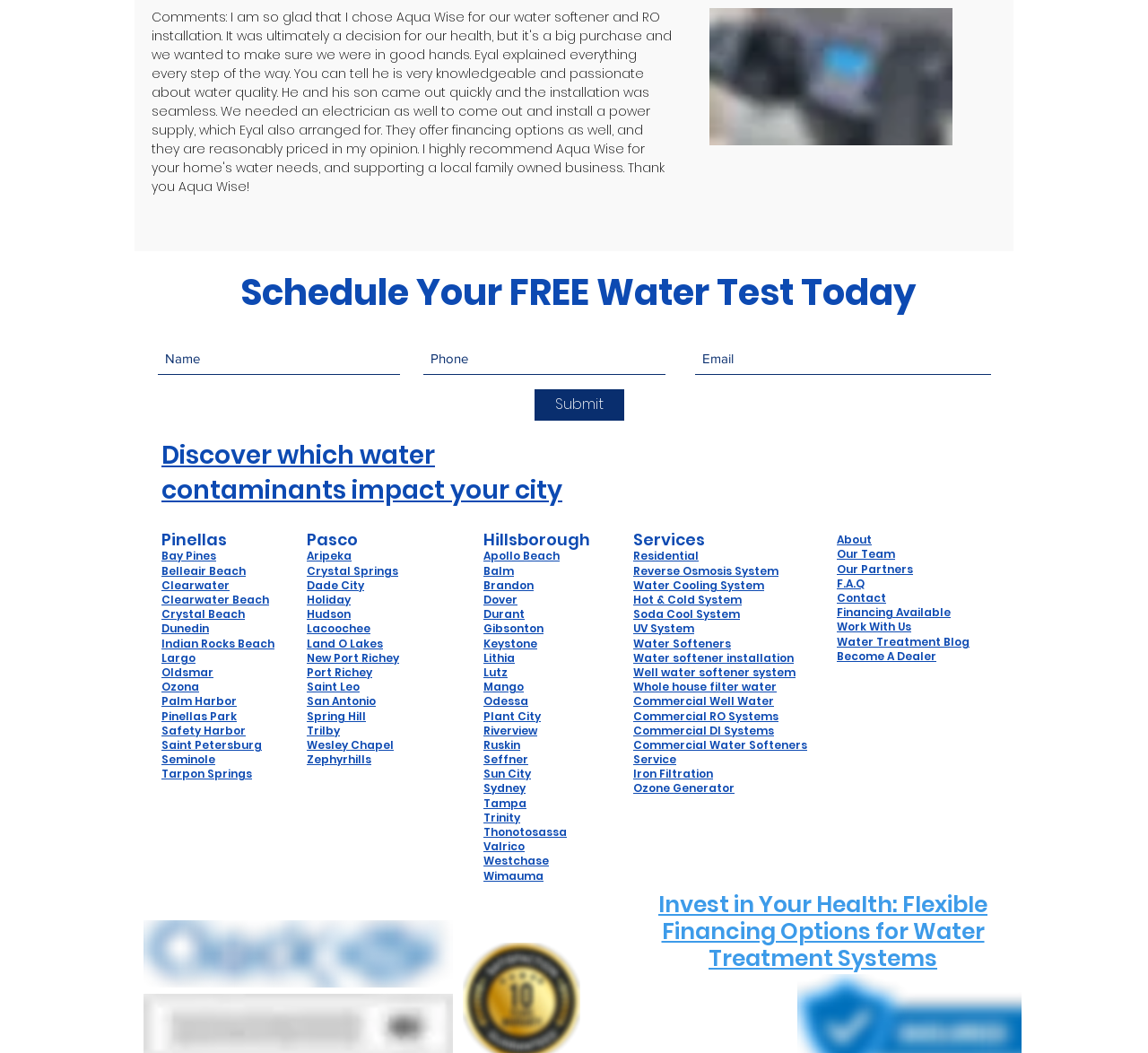Please identify the bounding box coordinates of the element I need to click to follow this instruction: "Learn about Residential Reverse Osmosis System".

[0.552, 0.521, 0.609, 0.535]